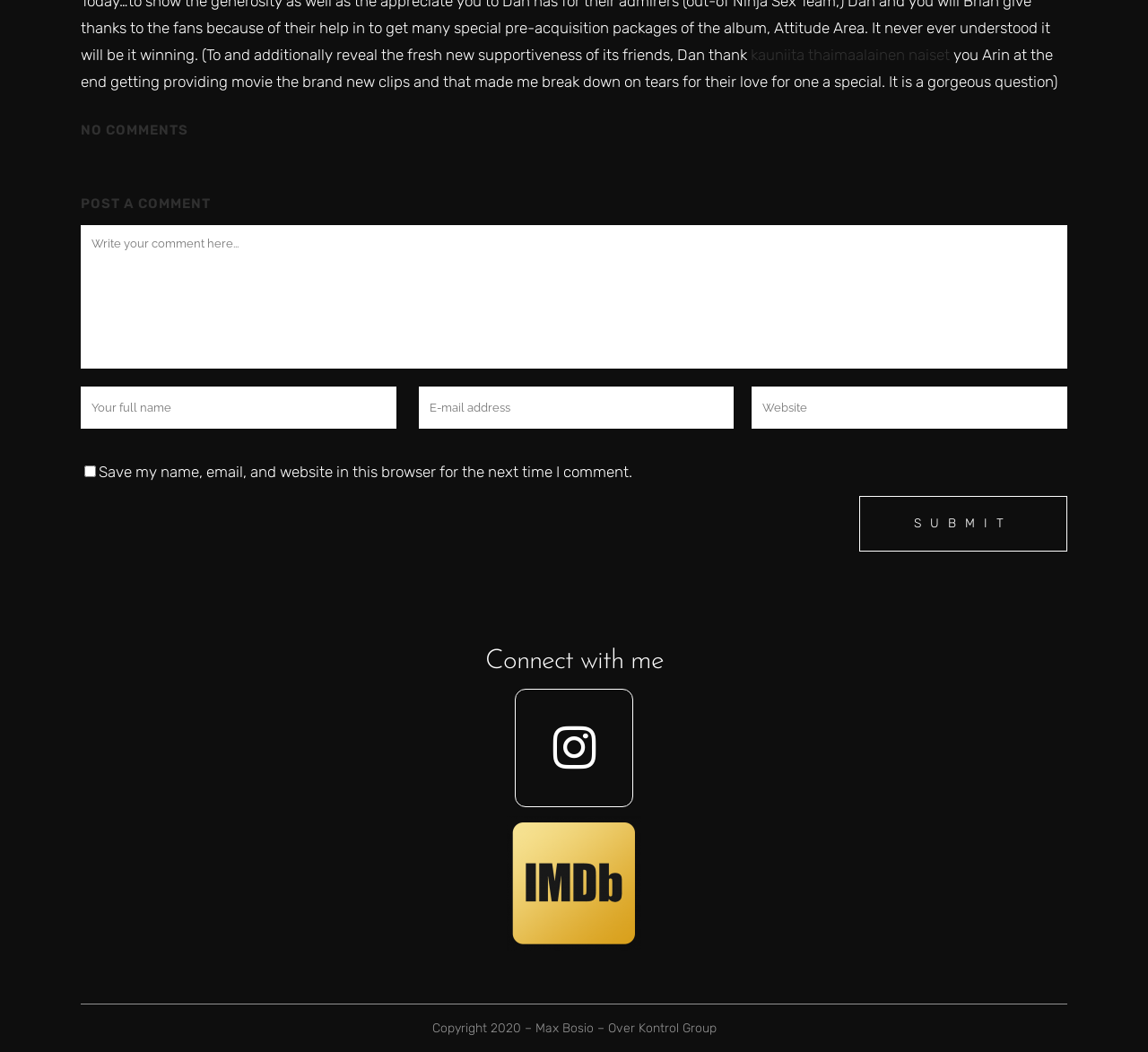What is the button below the comment text box?
Please provide a single word or phrase as your answer based on the image.

Submit